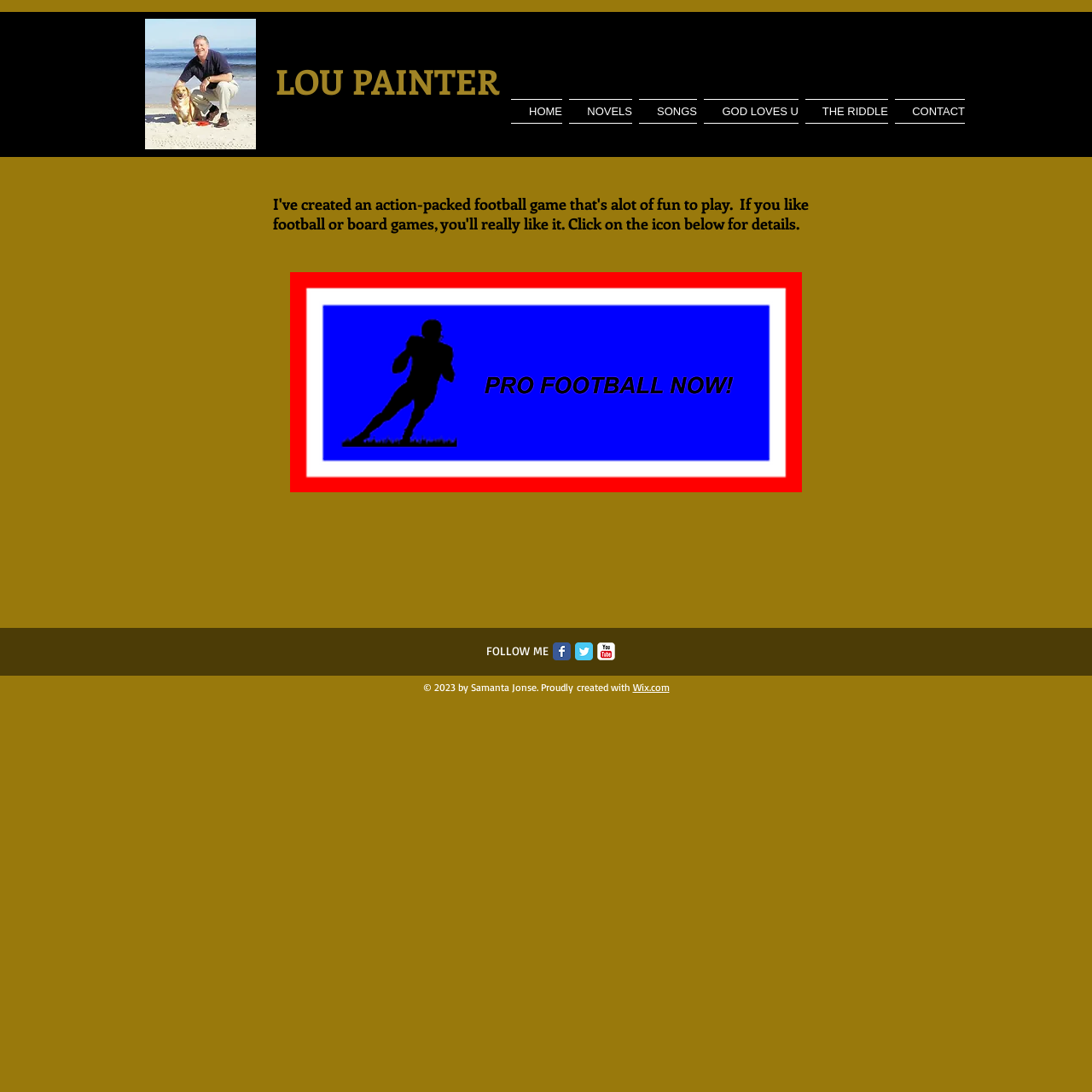Please analyze the image and give a detailed answer to the question:
What is the name of the person on the webpage?

The name 'Lou Painter' is mentioned in the heading element, which is a prominent element on the webpage, indicating that it is the name of the person associated with the webpage.